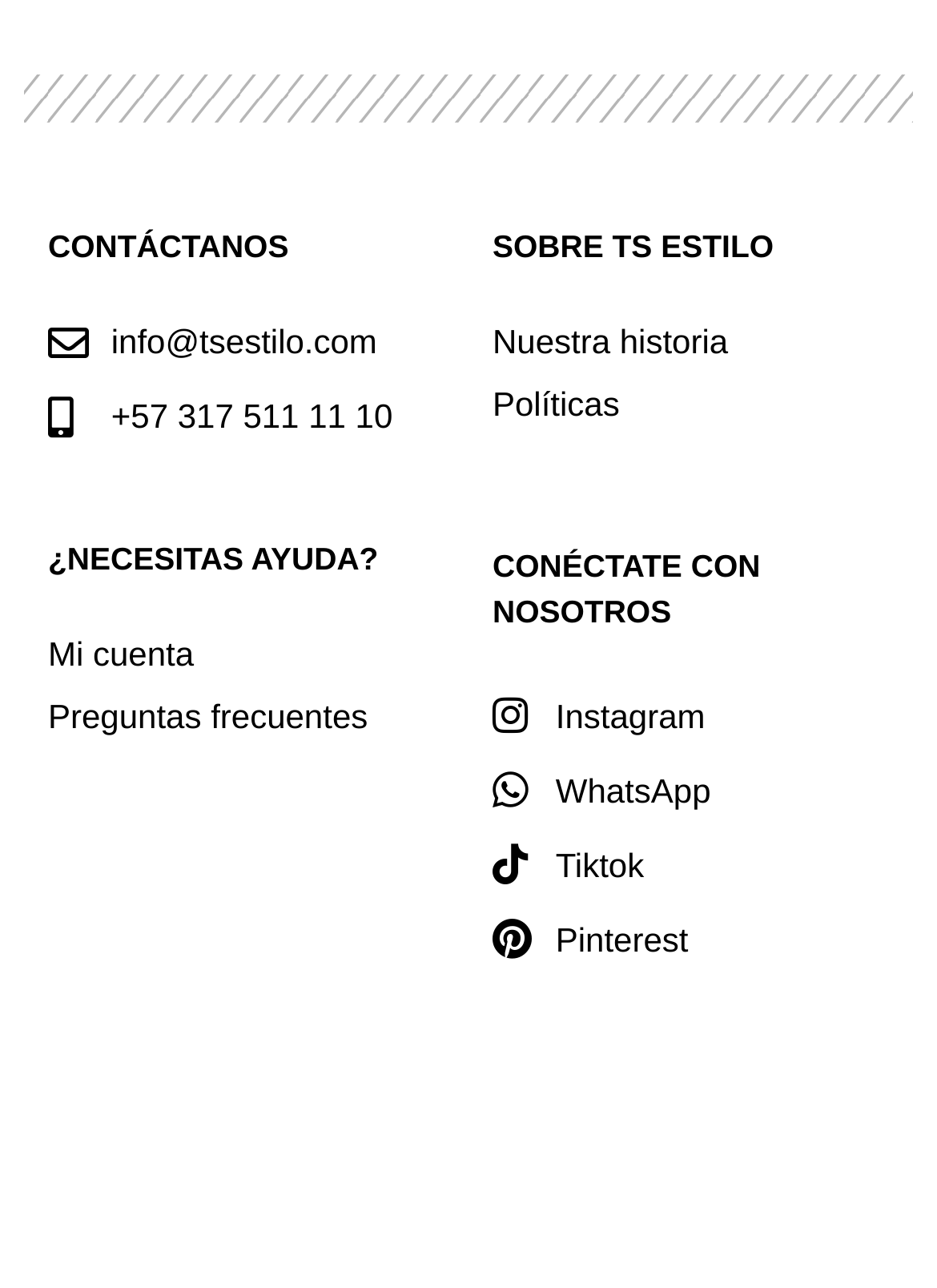How many links are there under '¿NECESITAS AYUDA?'?
Based on the screenshot, give a detailed explanation to answer the question.

I examined the webpage structure and found two links under the heading '¿NECESITAS AYUDA?': 'Mi cuenta' and 'Preguntas frecuentes'.